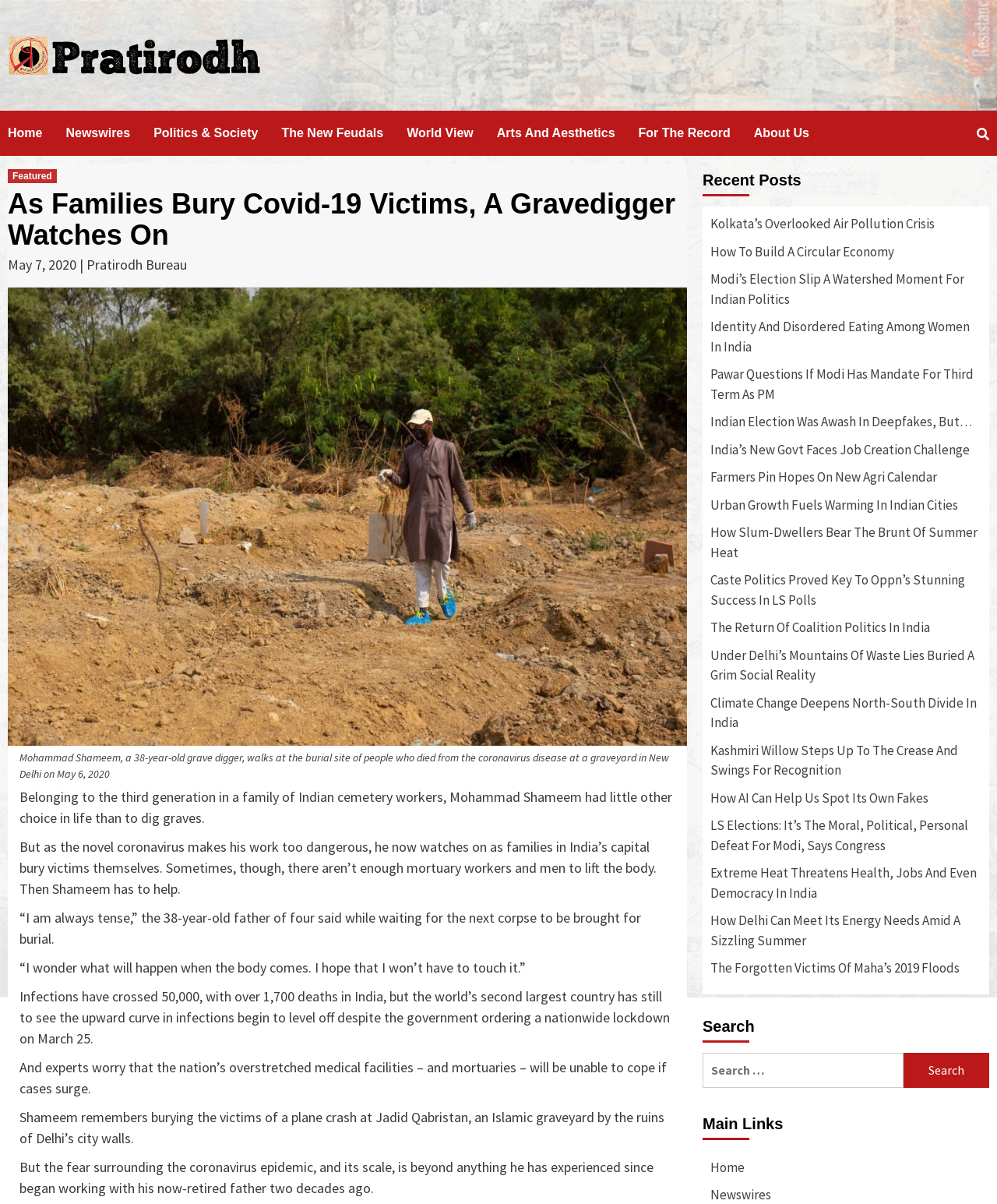Please identify the bounding box coordinates of the area I need to click to accomplish the following instruction: "Click on the 'About Us' link".

[0.756, 0.092, 0.835, 0.129]